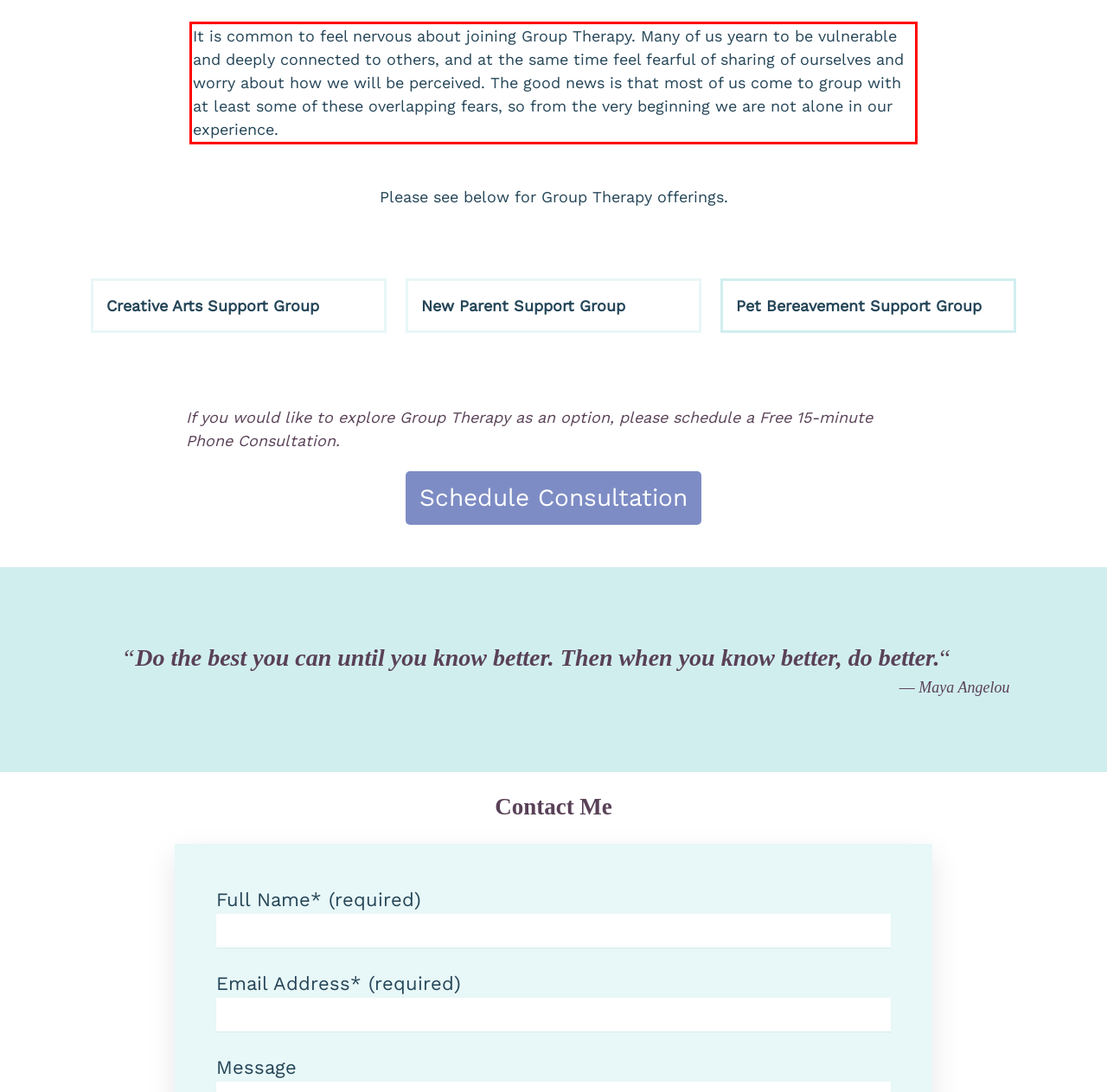Analyze the screenshot of the webpage and extract the text from the UI element that is inside the red bounding box.

It is common to feel nervous about joining Group Therapy. Many of us yearn to be vulnerable and deeply connected to others, and at the same time feel fearful of sharing of ourselves and worry about how we will be perceived. The good news is that most of us come to group with at least some of these overlapping fears, so from the very beginning we are not alone in our experience.